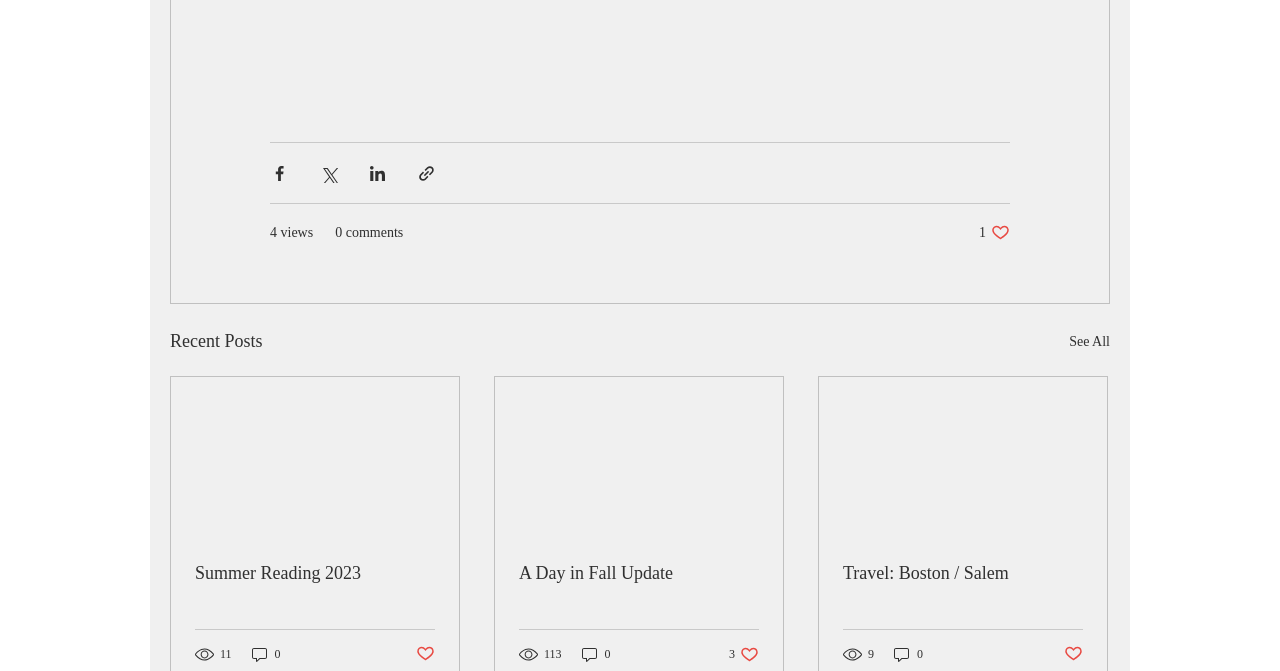Please answer the following question using a single word or phrase: 
What is the common feature of the posts?

View and comment counts